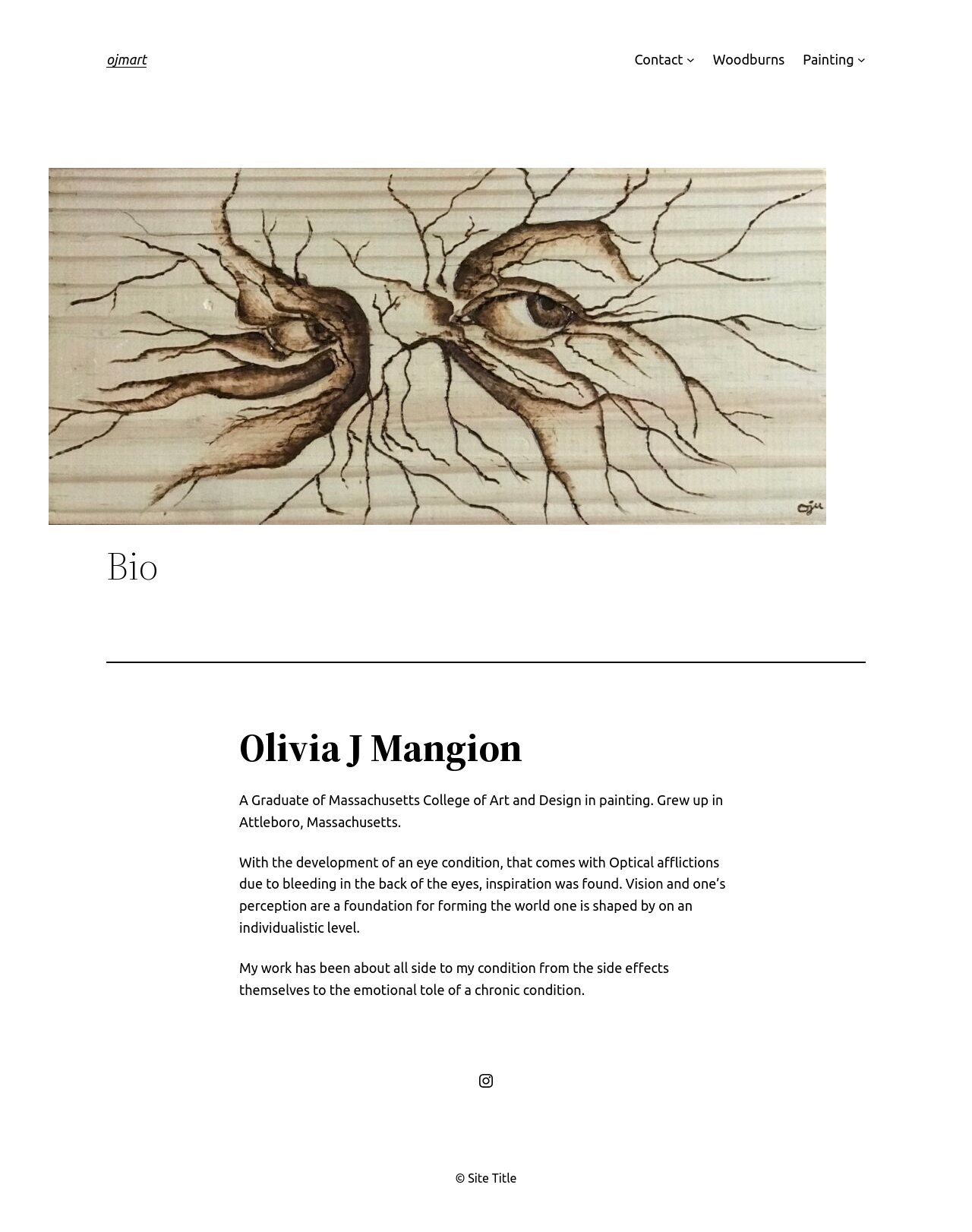Identify the bounding box of the HTML element described here: "Painting". Provide the coordinates as four float numbers between 0 and 1: [left, top, right, bottom].

[0.826, 0.039, 0.879, 0.057]